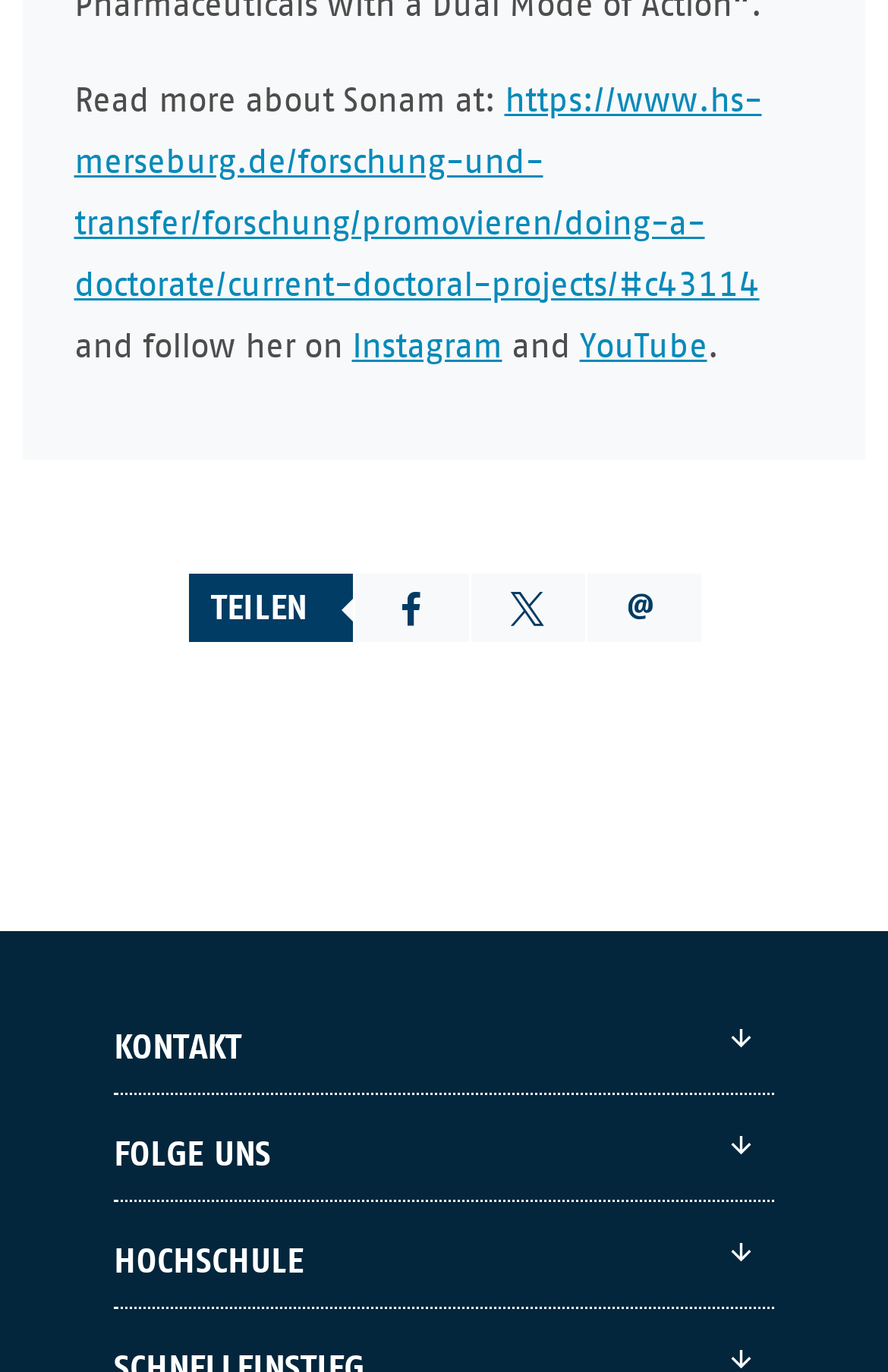What is the name of the institution?
Your answer should be a single word or phrase derived from the screenshot.

Hochschule